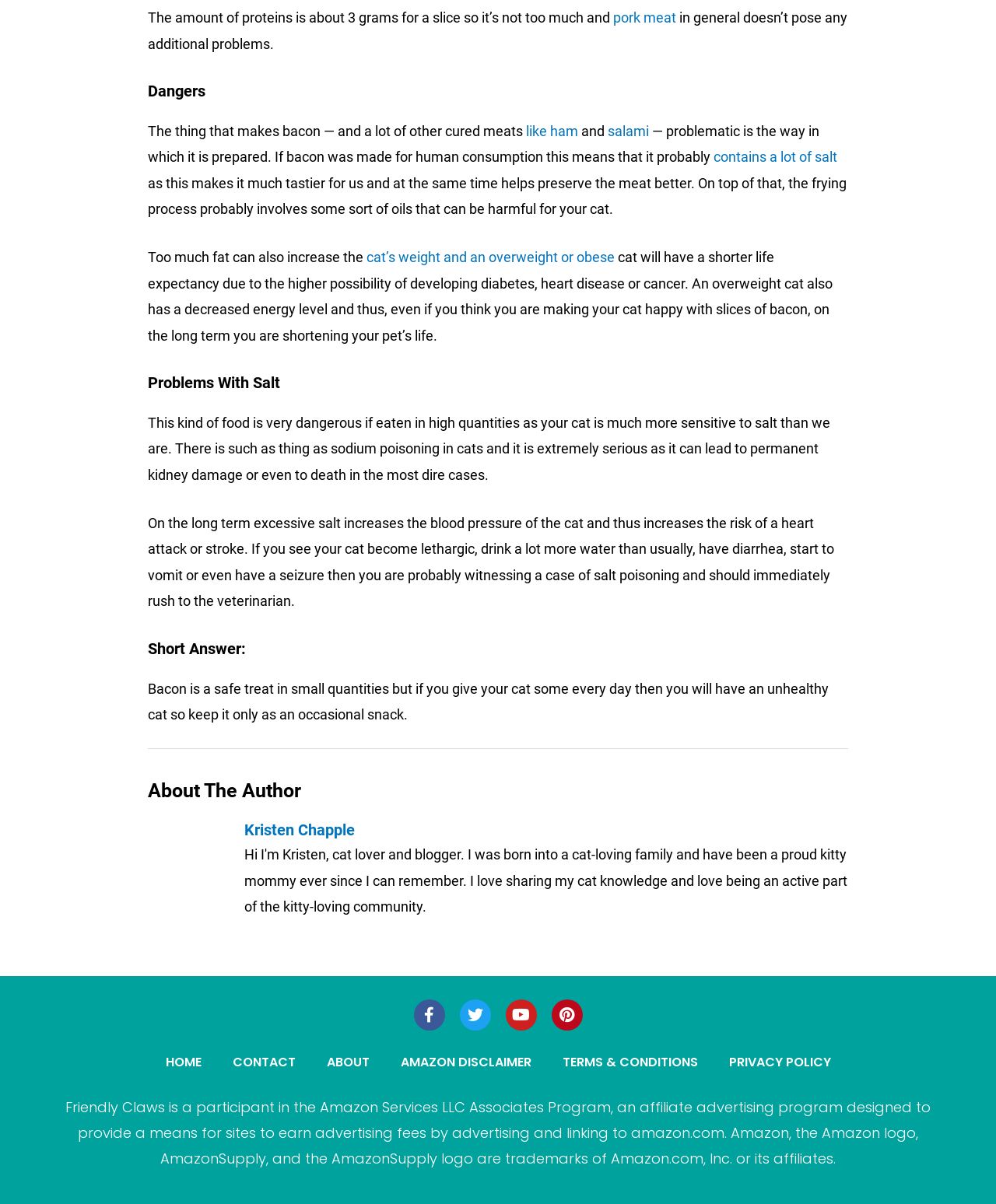Can you show the bounding box coordinates of the region to click on to complete the task described in the instruction: "Share a link to this post"?

None